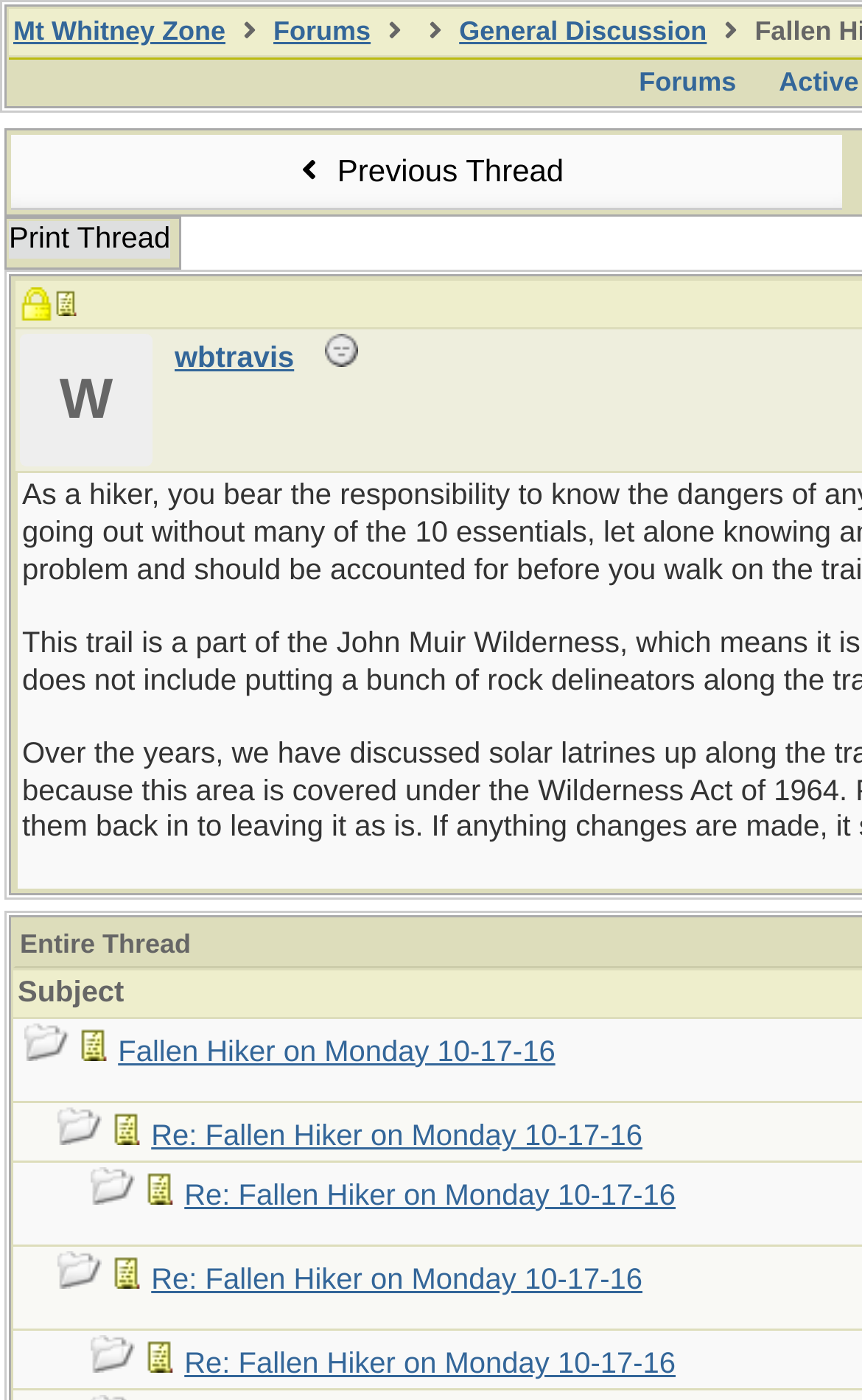What is the topic of the discussion?
Answer with a single word or short phrase according to what you see in the image.

Fallen Hiker